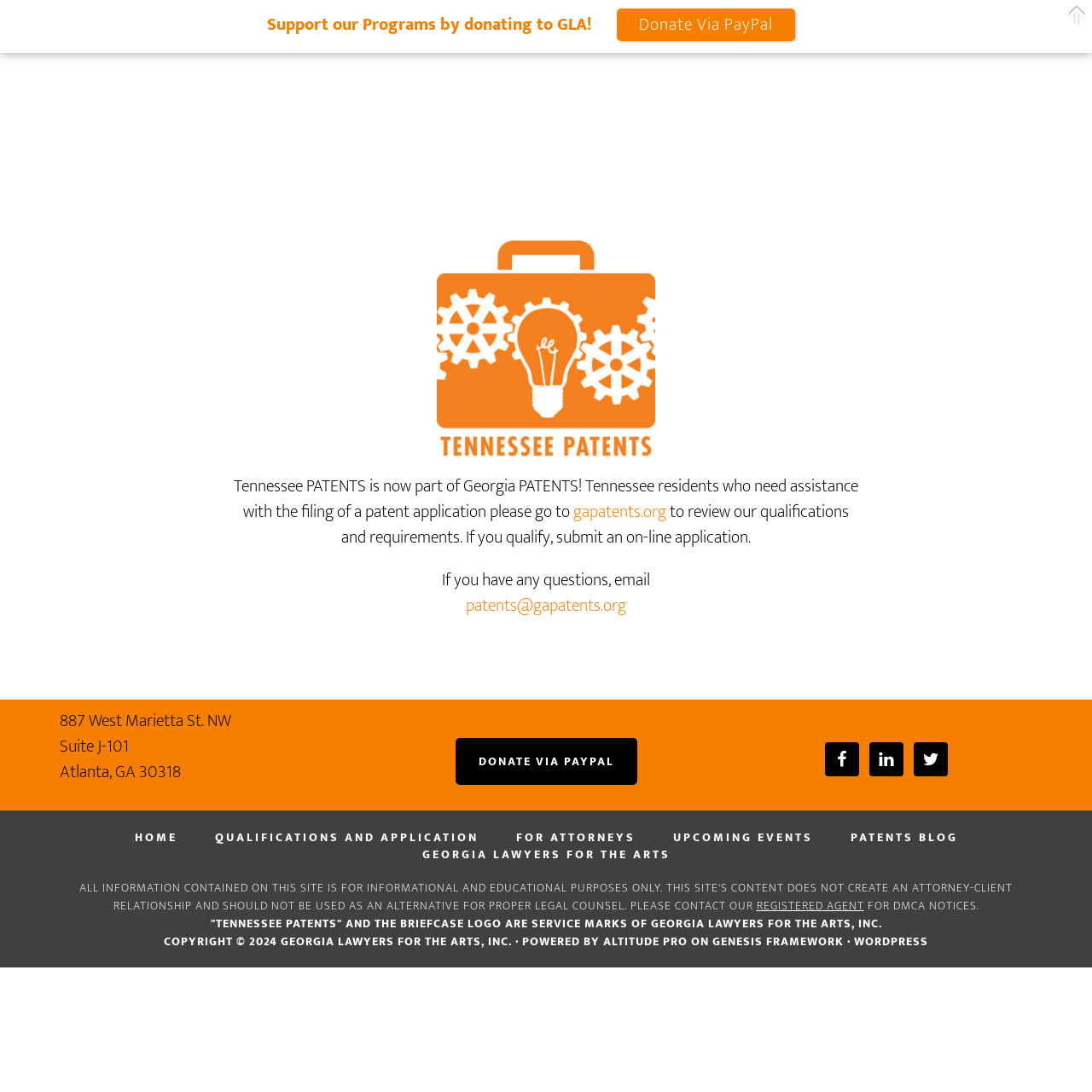Determine the bounding box coordinates of the section I need to click to execute the following instruction: "Check the Facebook page". Provide the coordinates as four float numbers between 0 and 1, i.e., [left, top, right, bottom].

[0.755, 0.679, 0.787, 0.711]